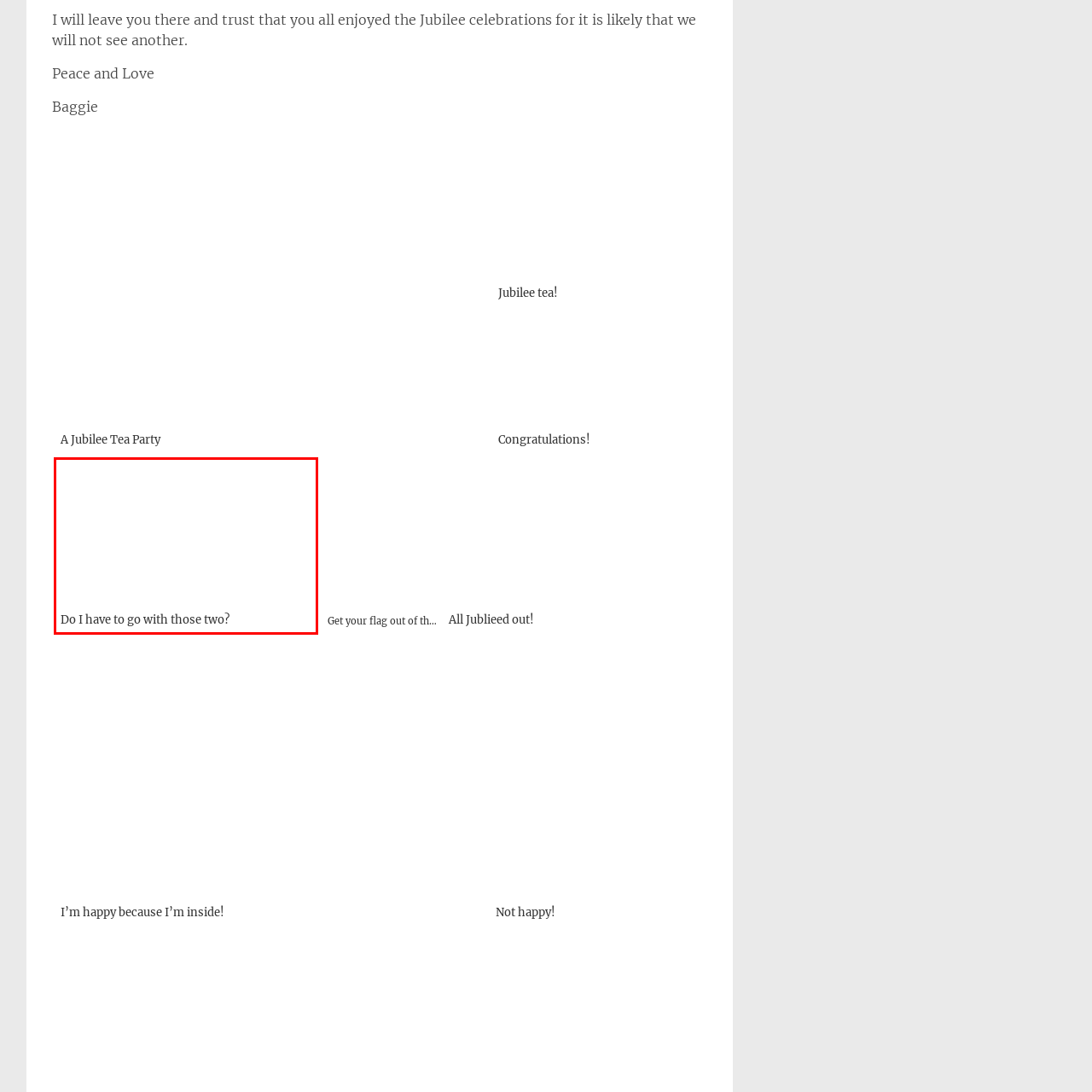Detail the scene within the red-bordered box in the image, including all relevant features and actions.

The image depicts a whimsical scene capturing the sentiment of reluctance as expressed by the text, "Do I have to go with those two?" This statement suggests a playful emotional conflict, likely involving a character faced with the choice of accompanying two other figures, which might hint at a narrative filled with humor or light-hearted tension. The context implies a festive or celebratory setting, possibly in relation to the Jubilee celebrations, instilling a sense of community and interaction among characters. The overall tone resonates with feelings of ambivalence, making it both engaging and relatable.